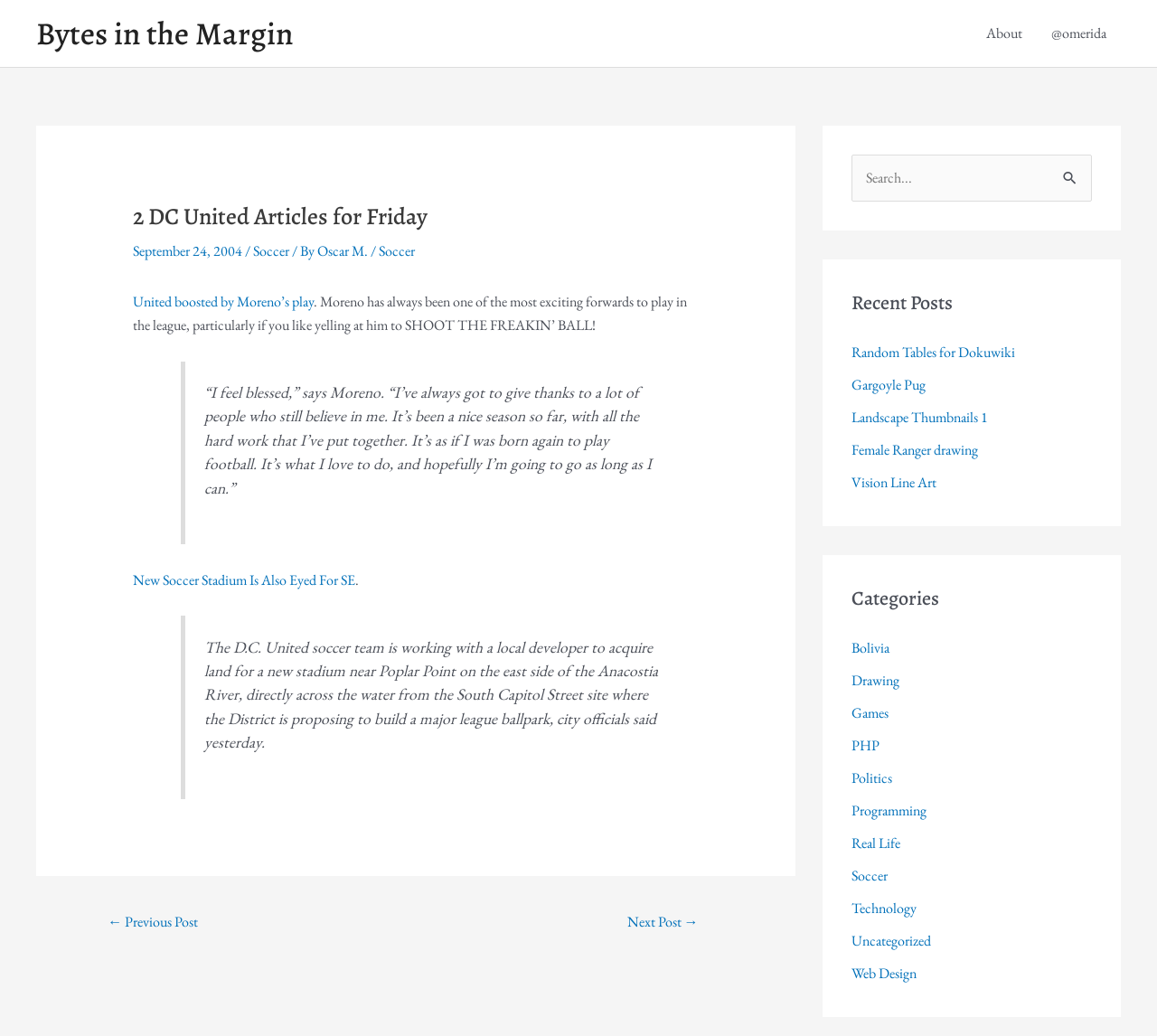How many recent posts are listed? Analyze the screenshot and reply with just one word or a short phrase.

5